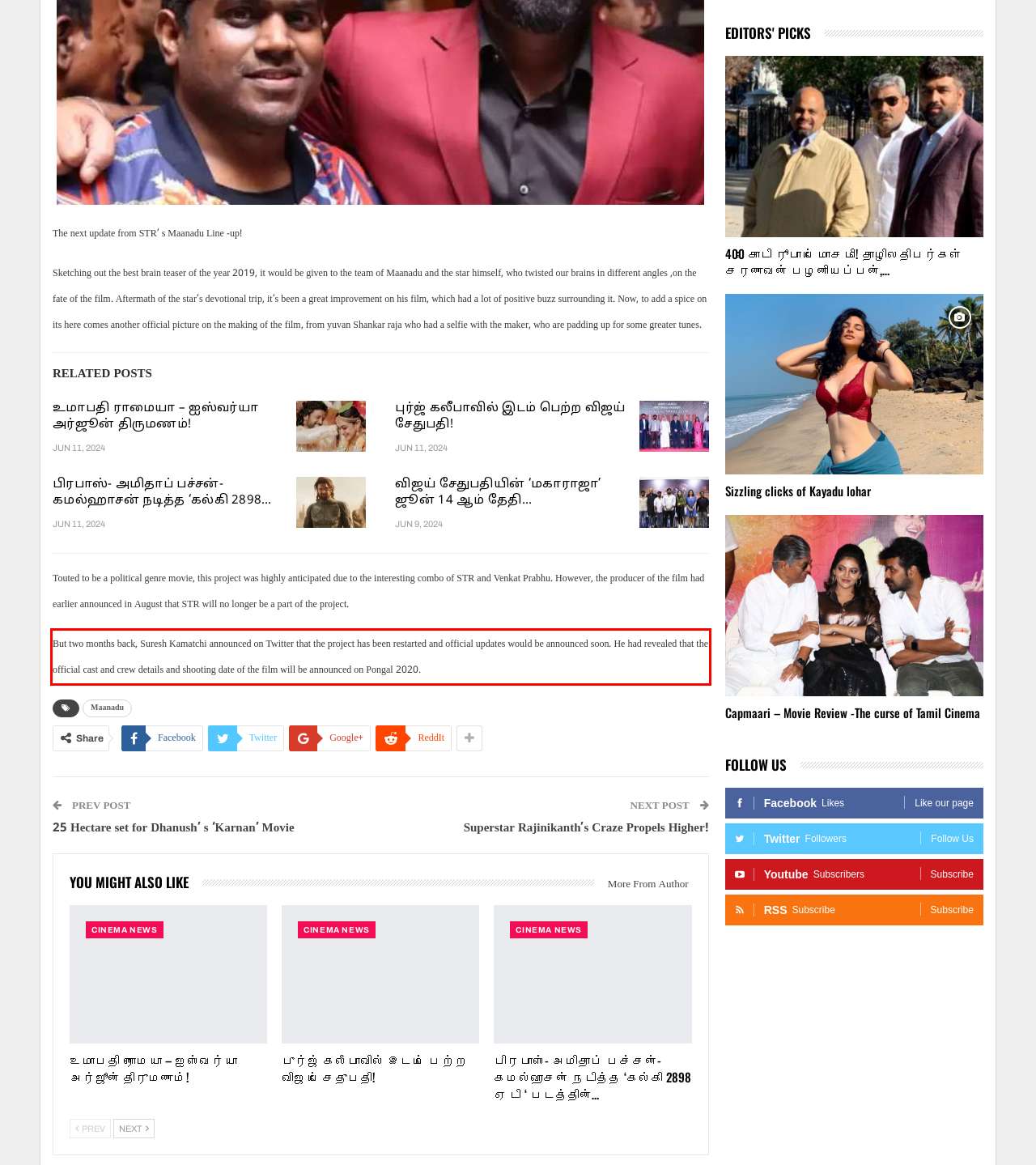Identify and transcribe the text content enclosed by the red bounding box in the given screenshot.

But two months back, Suresh Kamatchi announced on Twitter that the project has been restarted and official updates would be announced soon. He had revealed that the official cast and crew details and shooting date of the film will be announced on Pongal 2020.